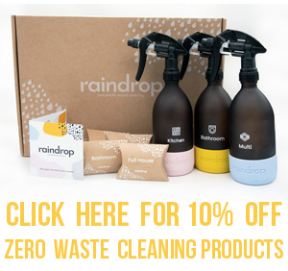Describe the scene depicted in the image with great detail.

The image features a stylishly packaged set of zero waste cleaning products from Raindrop, prominently displayed alongside three reusable spray bottles for various cleaning purposes—kitchen, bathroom, and multi-surface. Each bottle features a sleek design and is colored differently for easy identification. In front of the bottles, a box of cleaning tablet refills can be seen, advertising its eco-friendly approach. A bold call to action at the bottom reads "CLICK HERE FOR 10% OFF," emphasizing a promotional offer for customers interested in sustainable cleaning solutions. The overall composition highlights a commitment to environmentally responsible cleaning practices.